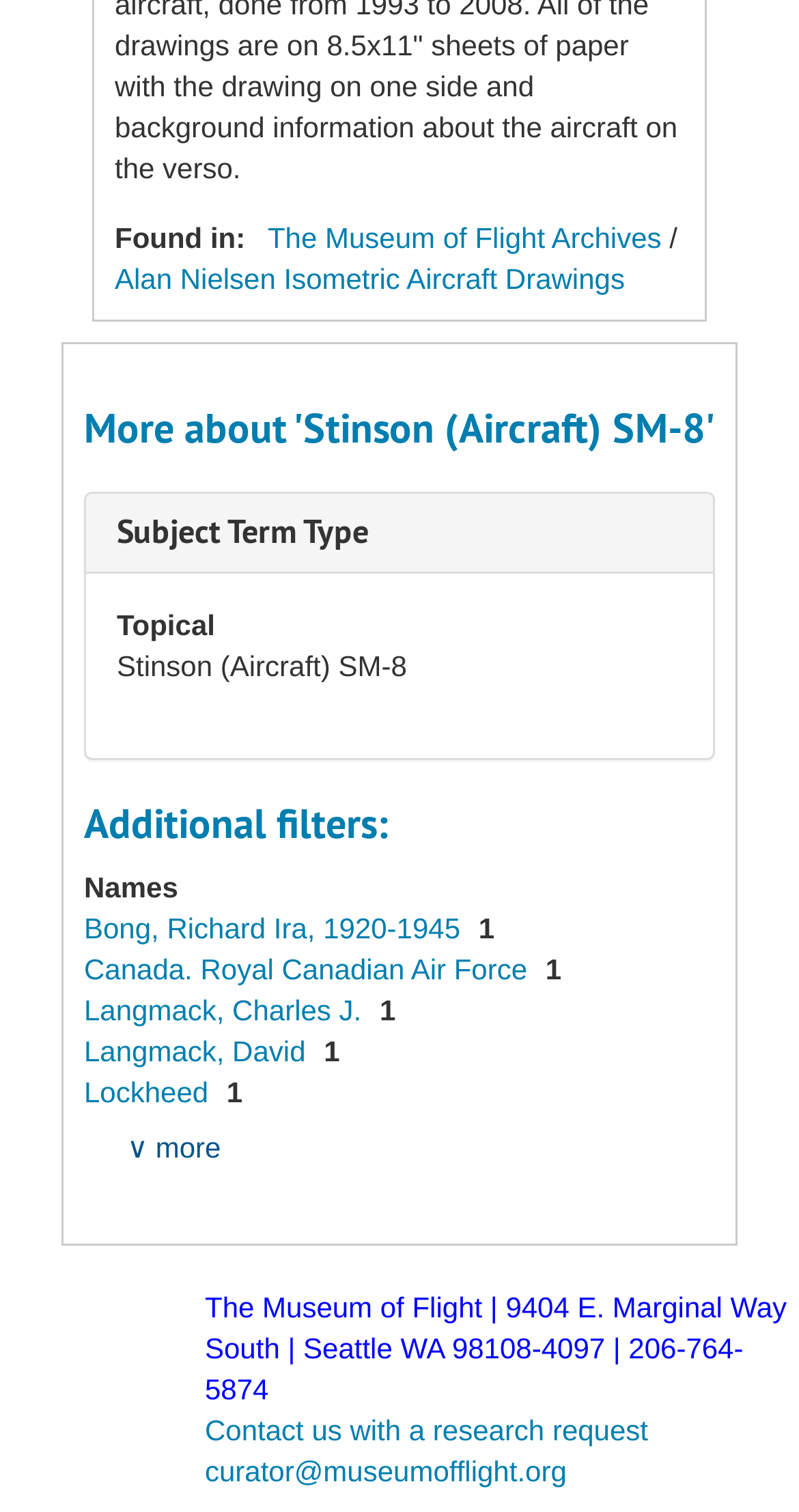Identify the bounding box coordinates for the element that needs to be clicked to fulfill this instruction: "Email the curator". Provide the coordinates in the format of four float numbers between 0 and 1: [left, top, right, bottom].

[0.256, 0.961, 0.709, 0.983]